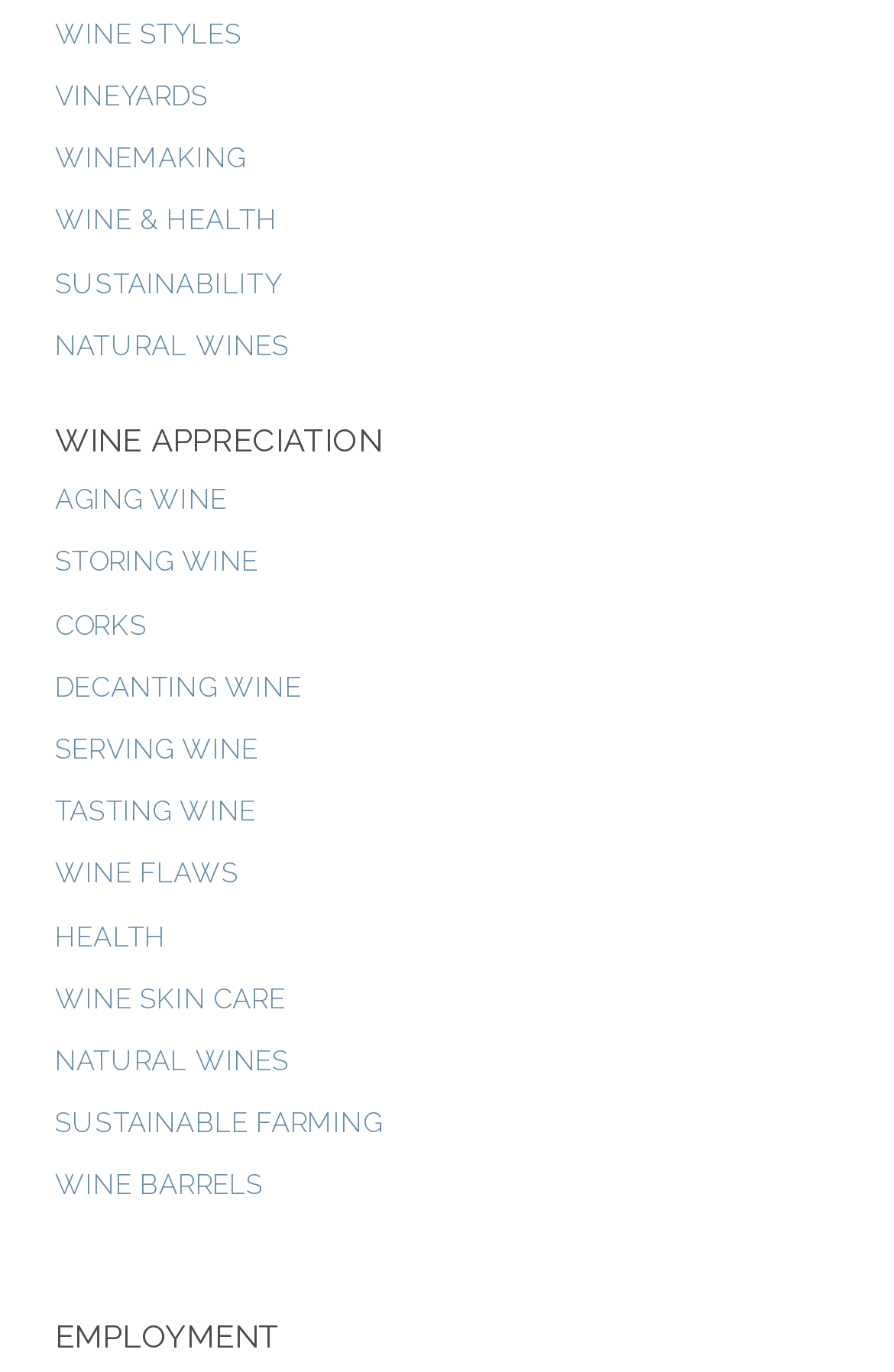Please identify the bounding box coordinates for the region that you need to click to follow this instruction: "View EMPLOYMENT opportunities".

[0.062, 0.961, 0.938, 0.987]